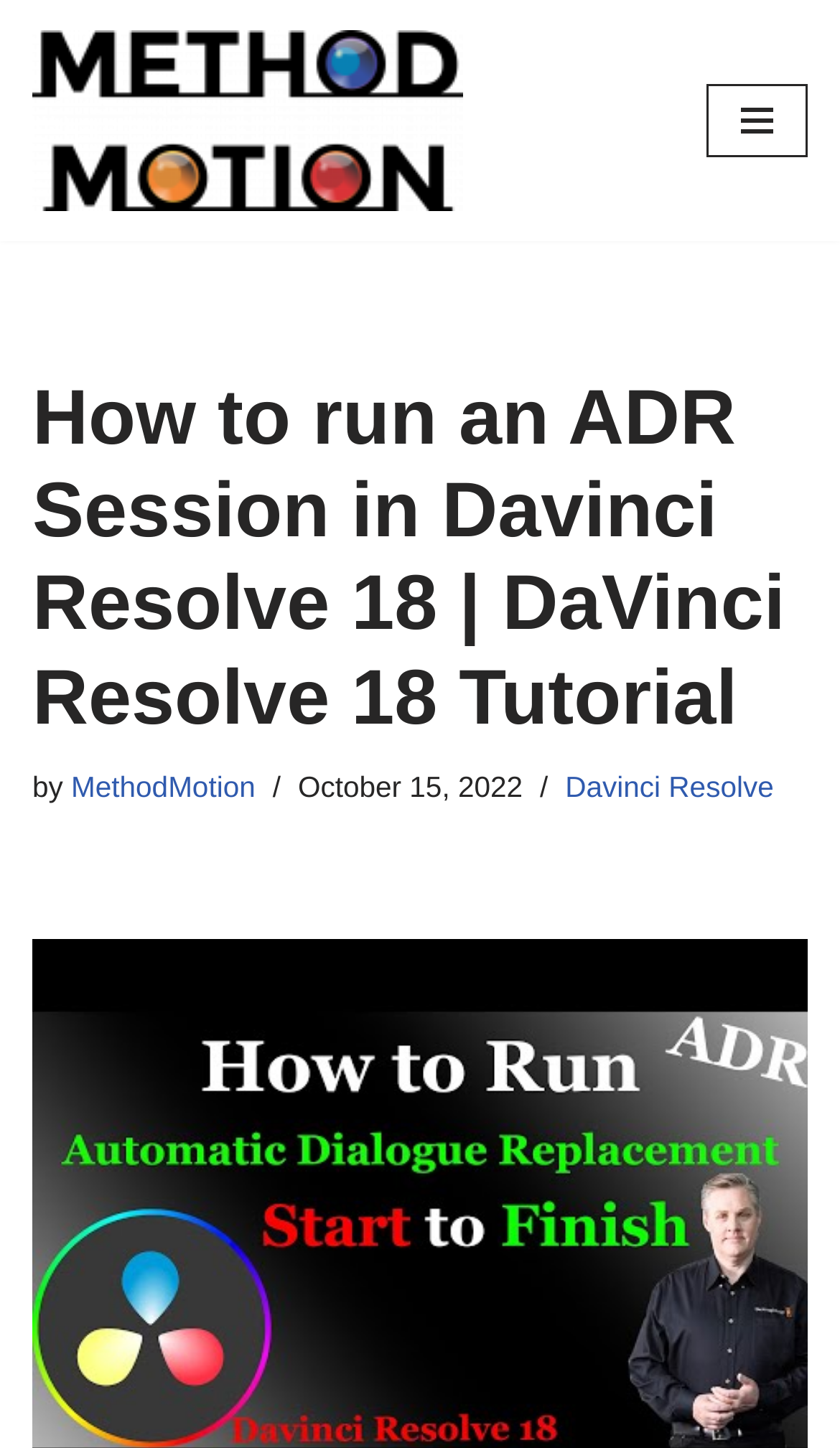Who is the author of the tutorial?
Look at the image and answer the question with a single word or phrase.

MethodMotion